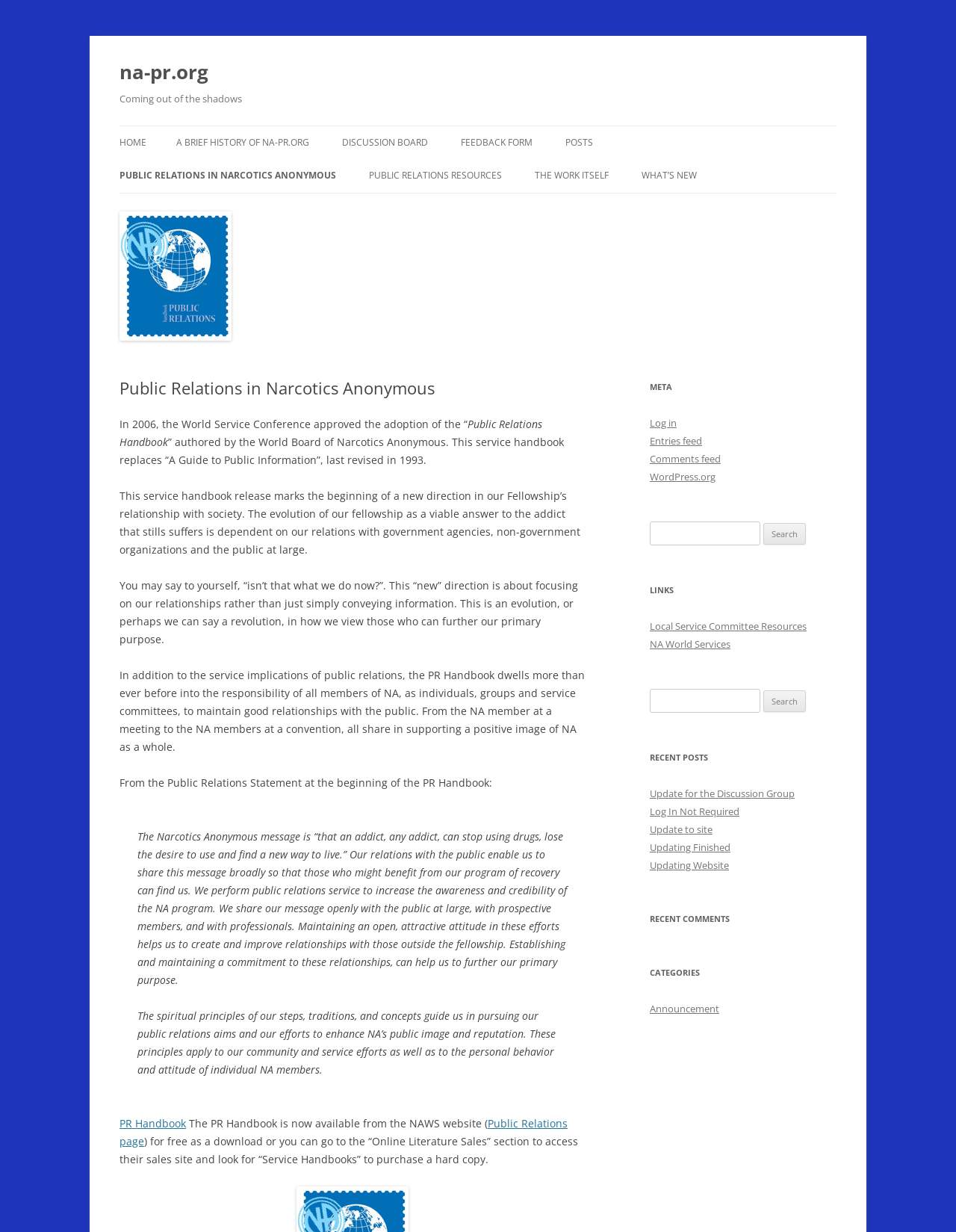Determine the bounding box coordinates of the clickable region to carry out the instruction: "Click the 'Log in' link".

[0.68, 0.338, 0.708, 0.348]